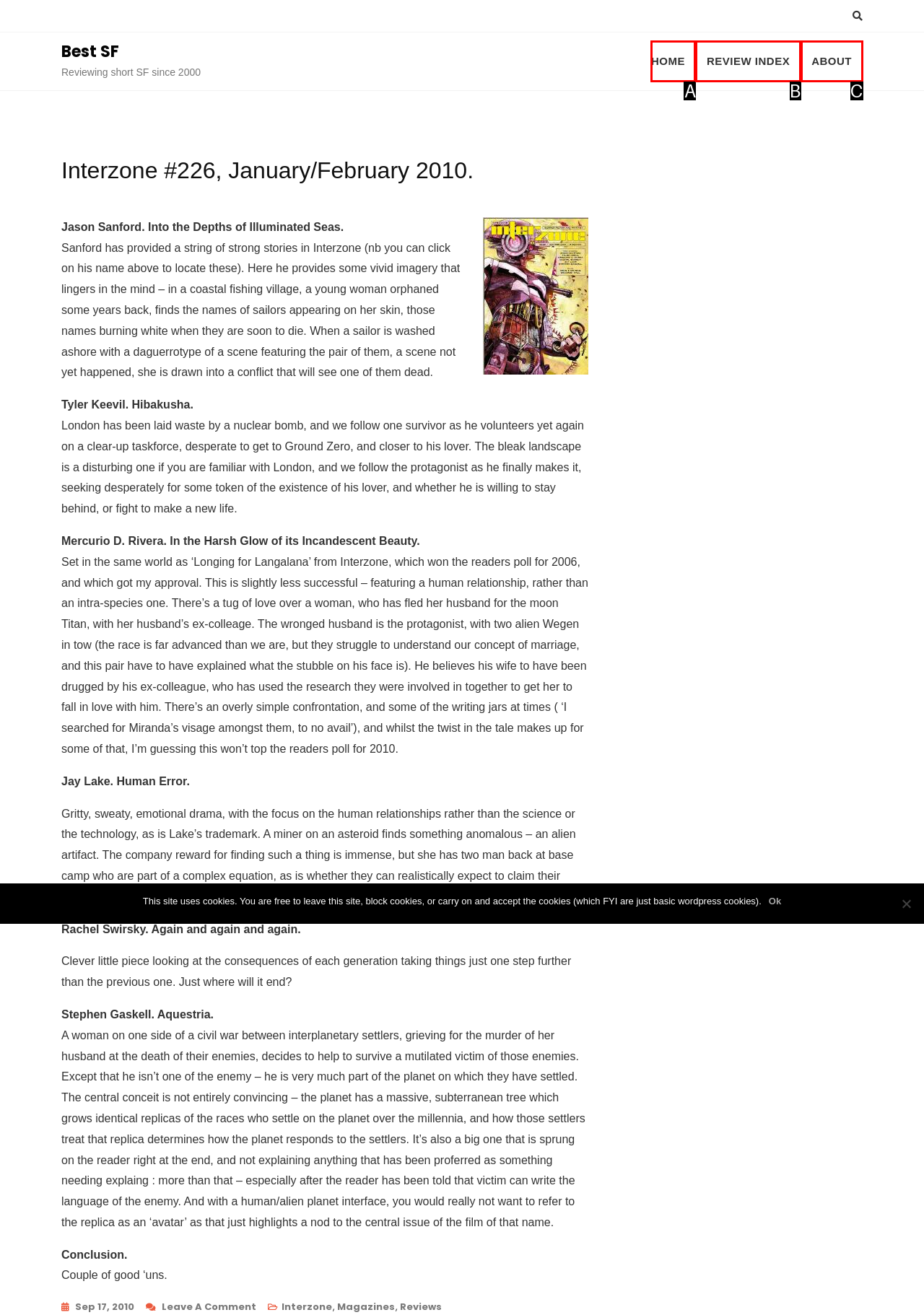Match the element description to one of the options: Home
Respond with the corresponding option's letter.

A